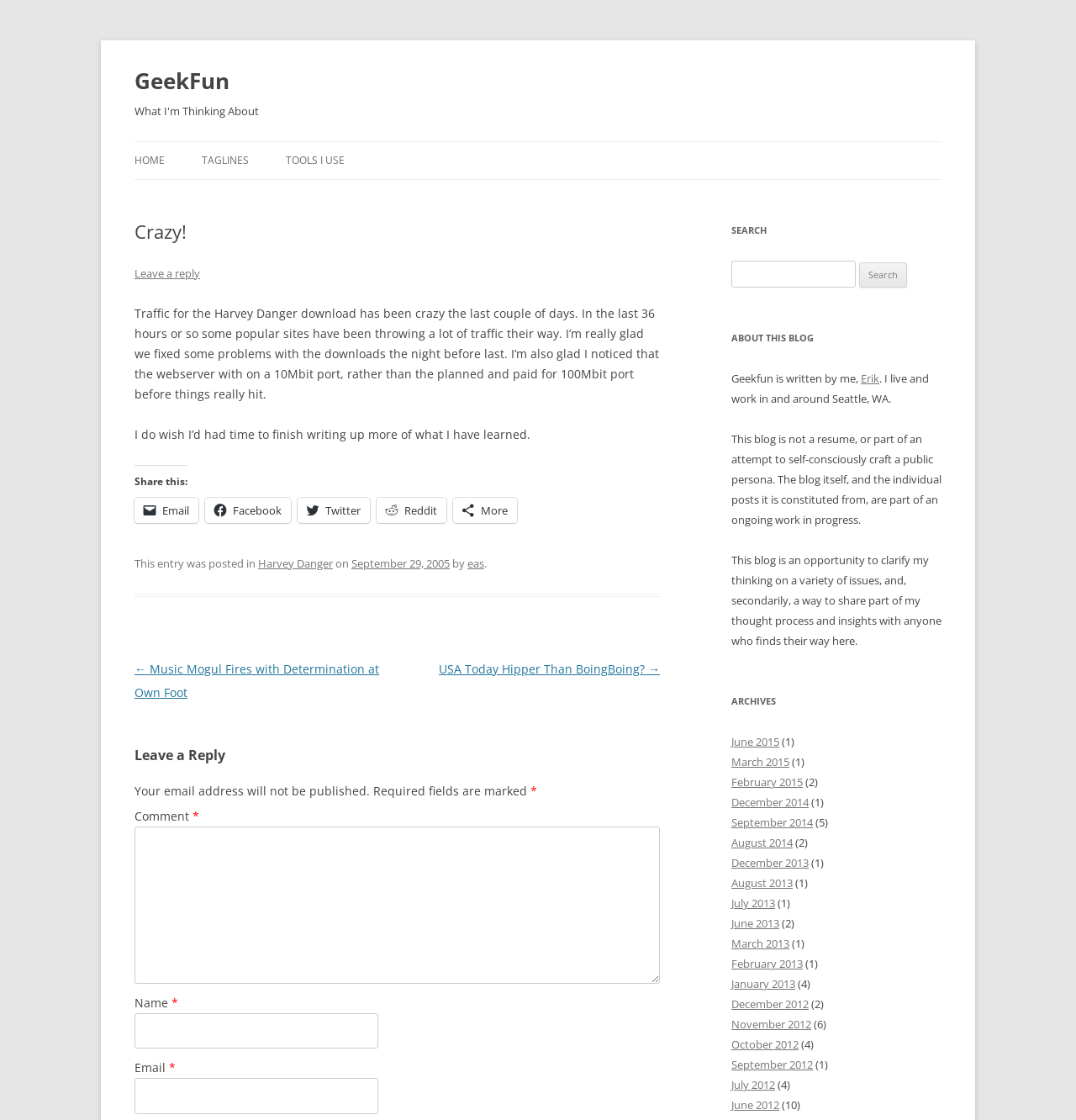What is the topic of the current post?
Answer the question in as much detail as possible.

The topic of the current post can be inferred from the text content of the article element, which mentions 'Harvey Danger download' and 'traffic their way'.